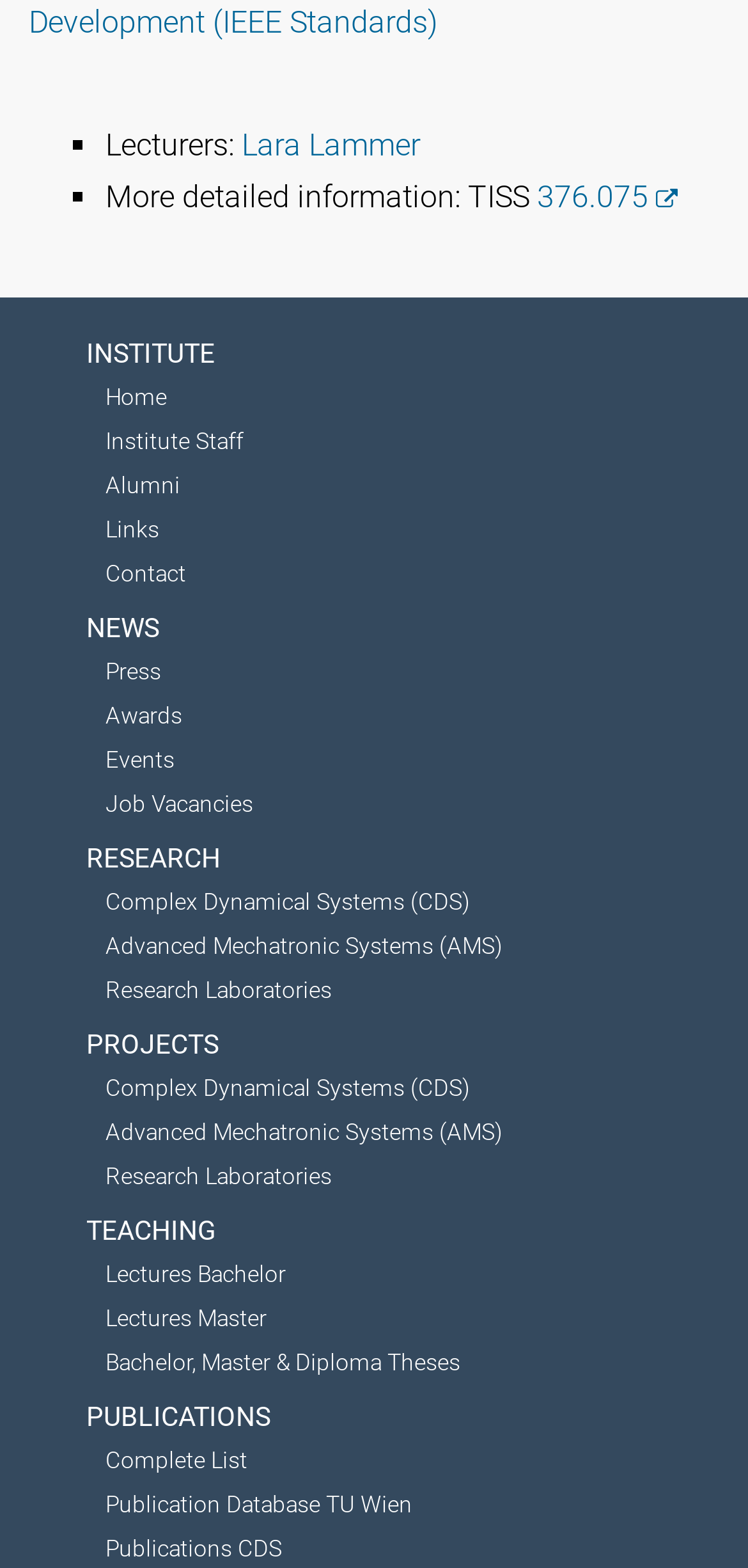Determine the bounding box coordinates of the clickable element necessary to fulfill the instruction: "Explore research on complex dynamical systems". Provide the coordinates as four float numbers within the 0 to 1 range, i.e., [left, top, right, bottom].

[0.141, 0.567, 0.628, 0.584]